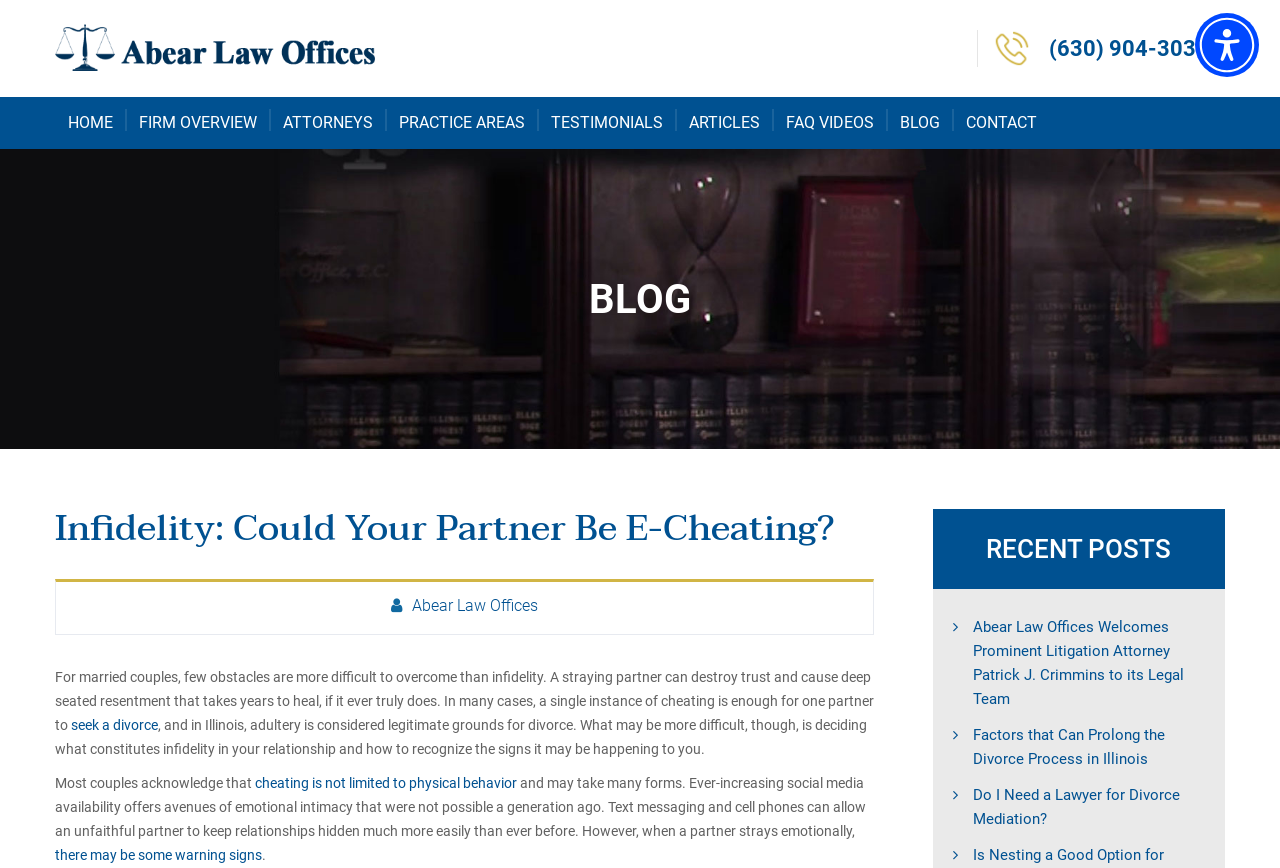Pinpoint the bounding box coordinates of the area that must be clicked to complete this instruction: "Learn more about 'UNCOVERING HIDDEN ASSETS'".

[0.505, 0.258, 0.708, 0.286]